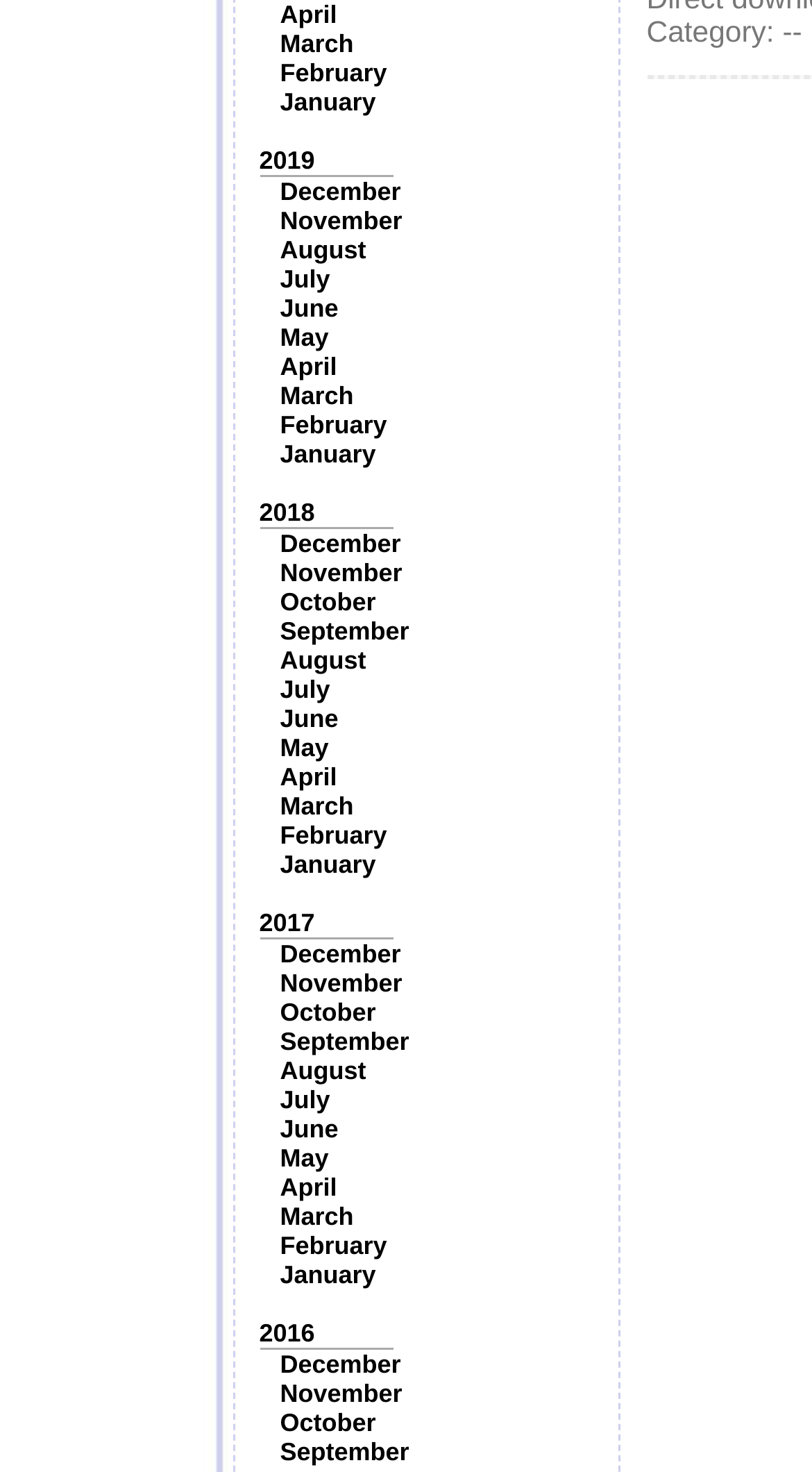Give the bounding box coordinates for the element described as: "October".

[0.345, 0.678, 0.463, 0.698]